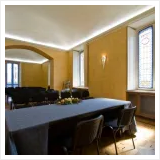What type of lighting is used in the room?
Answer the question with a single word or phrase derived from the image.

Soft lighting